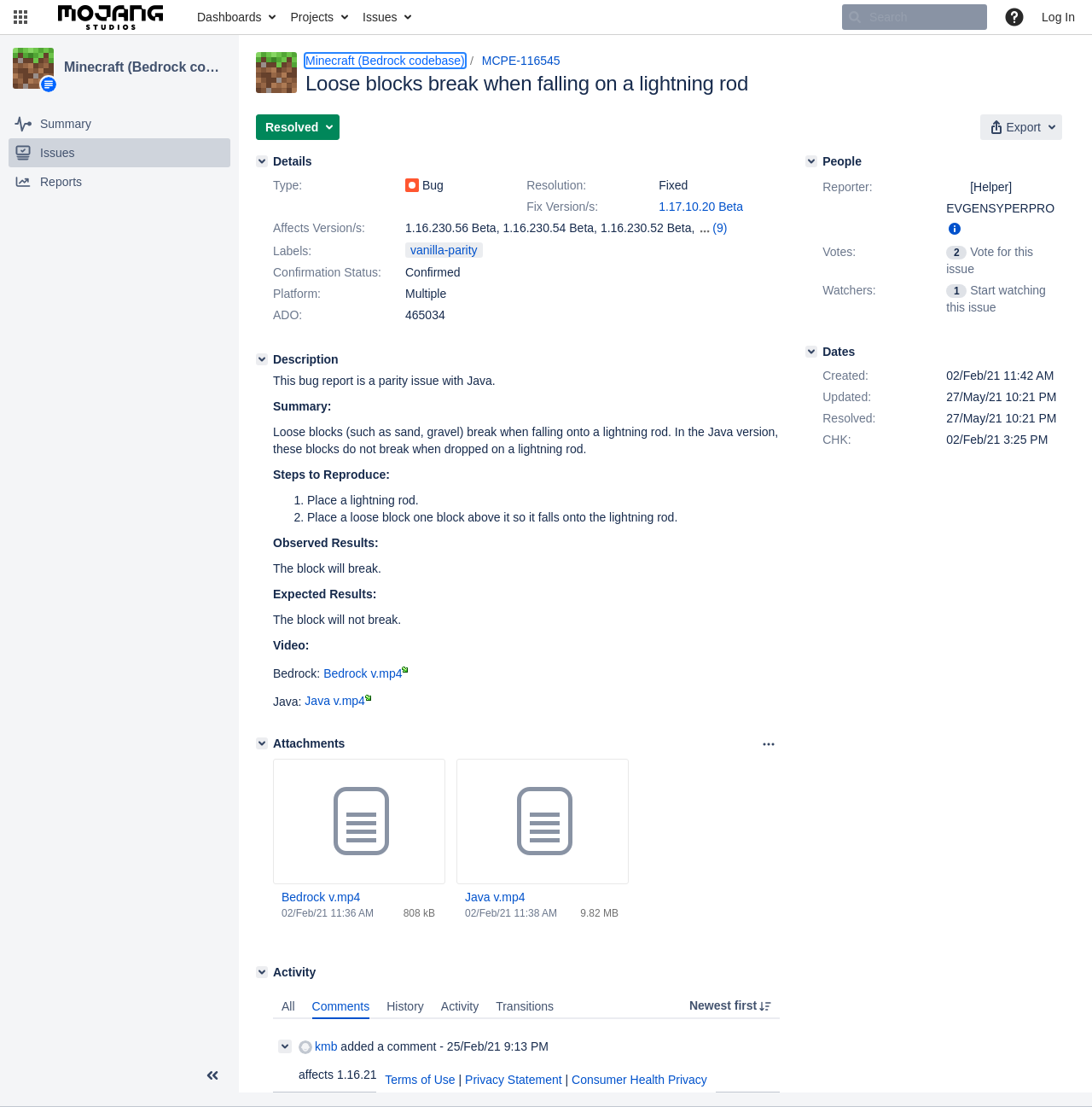Is the sidebar collapsed?
Answer the question with a single word or phrase by looking at the picture.

No